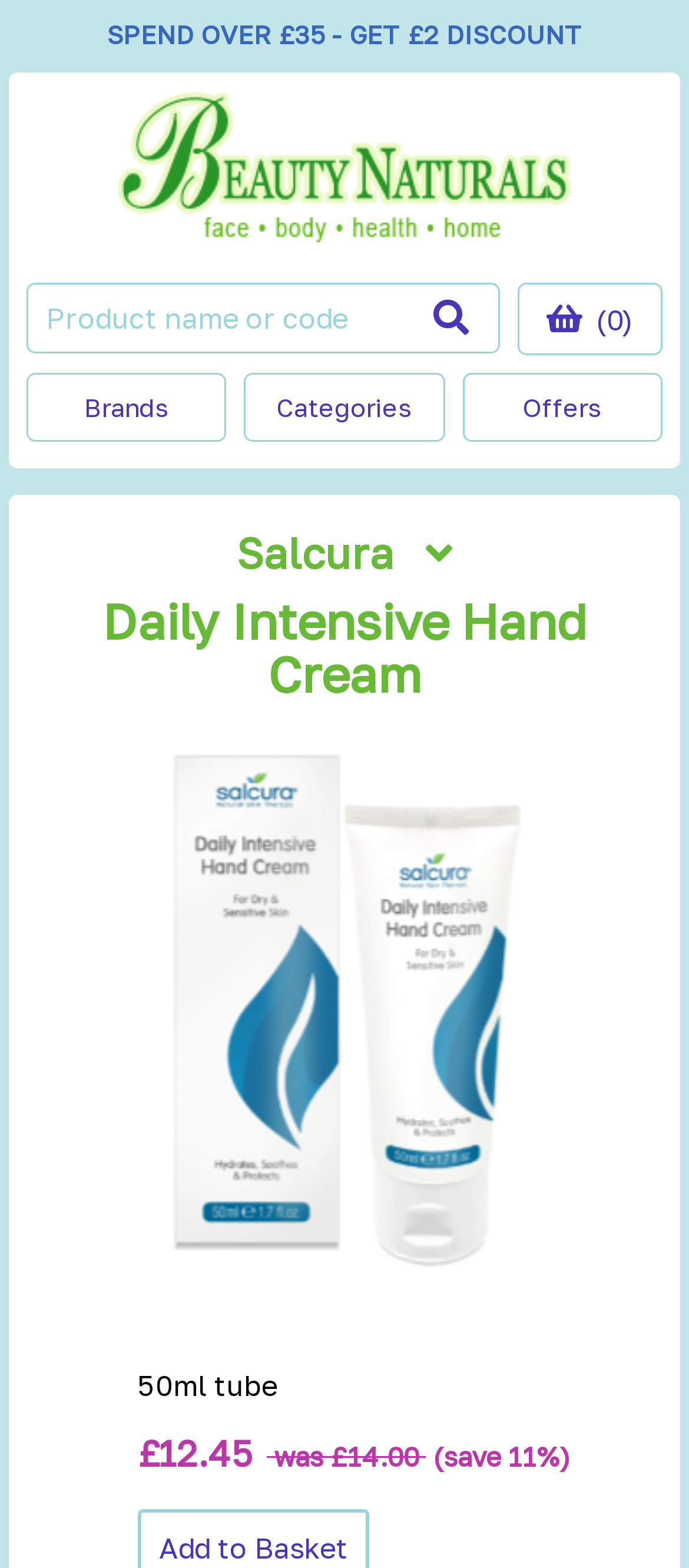Locate the bounding box coordinates of the clickable part needed for the task: "Click on the Beauty Naturals logo".

[0.038, 0.058, 0.962, 0.157]